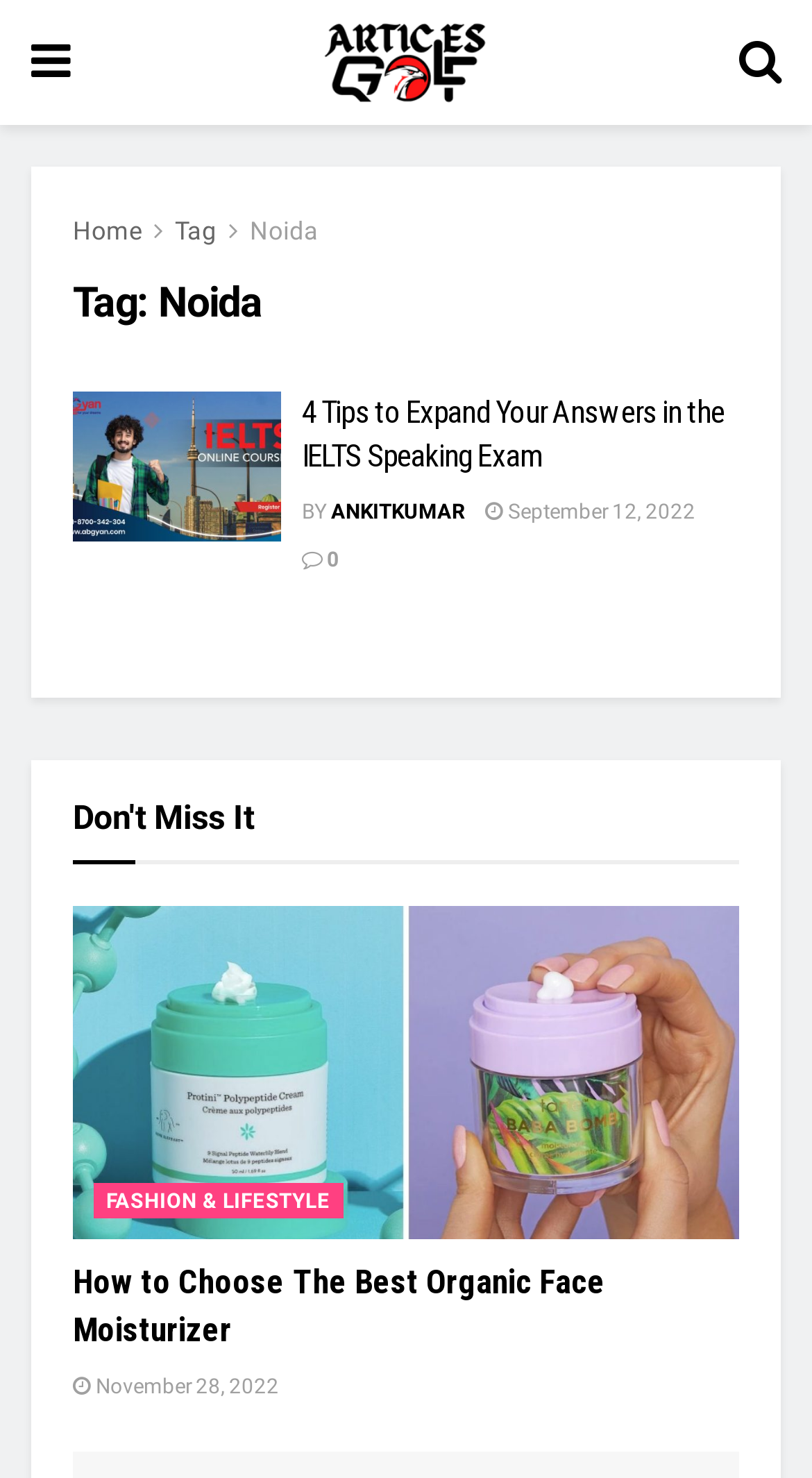Indicate the bounding box coordinates of the element that must be clicked to execute the instruction: "Click on the 'Tag' page". The coordinates should be given as four float numbers between 0 and 1, i.e., [left, top, right, bottom].

[0.215, 0.147, 0.267, 0.166]